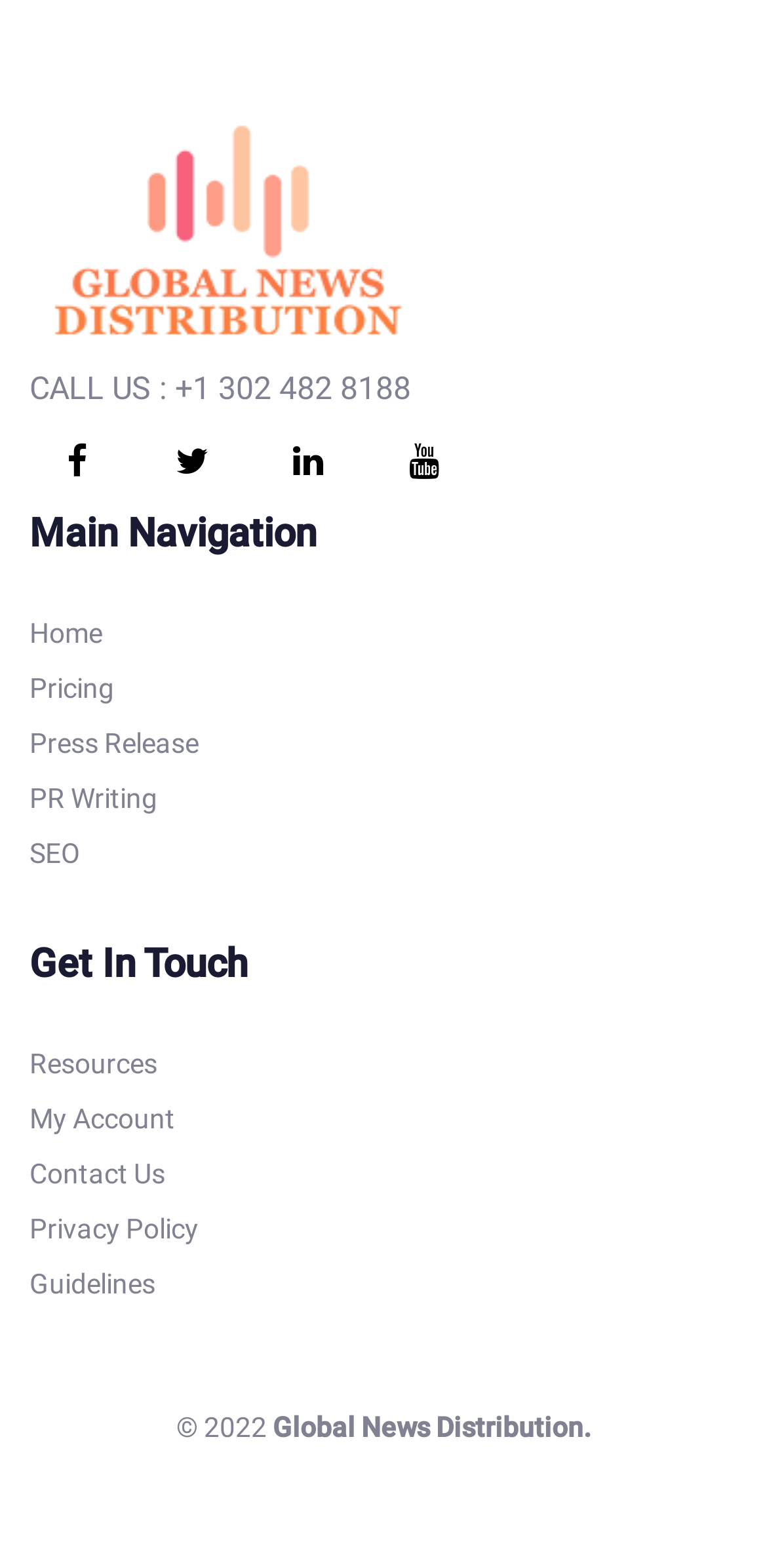Determine the bounding box coordinates for the UI element with the following description: "SEO". The coordinates should be four float numbers between 0 and 1, represented as [left, top, right, bottom].

[0.038, 0.527, 0.962, 0.562]